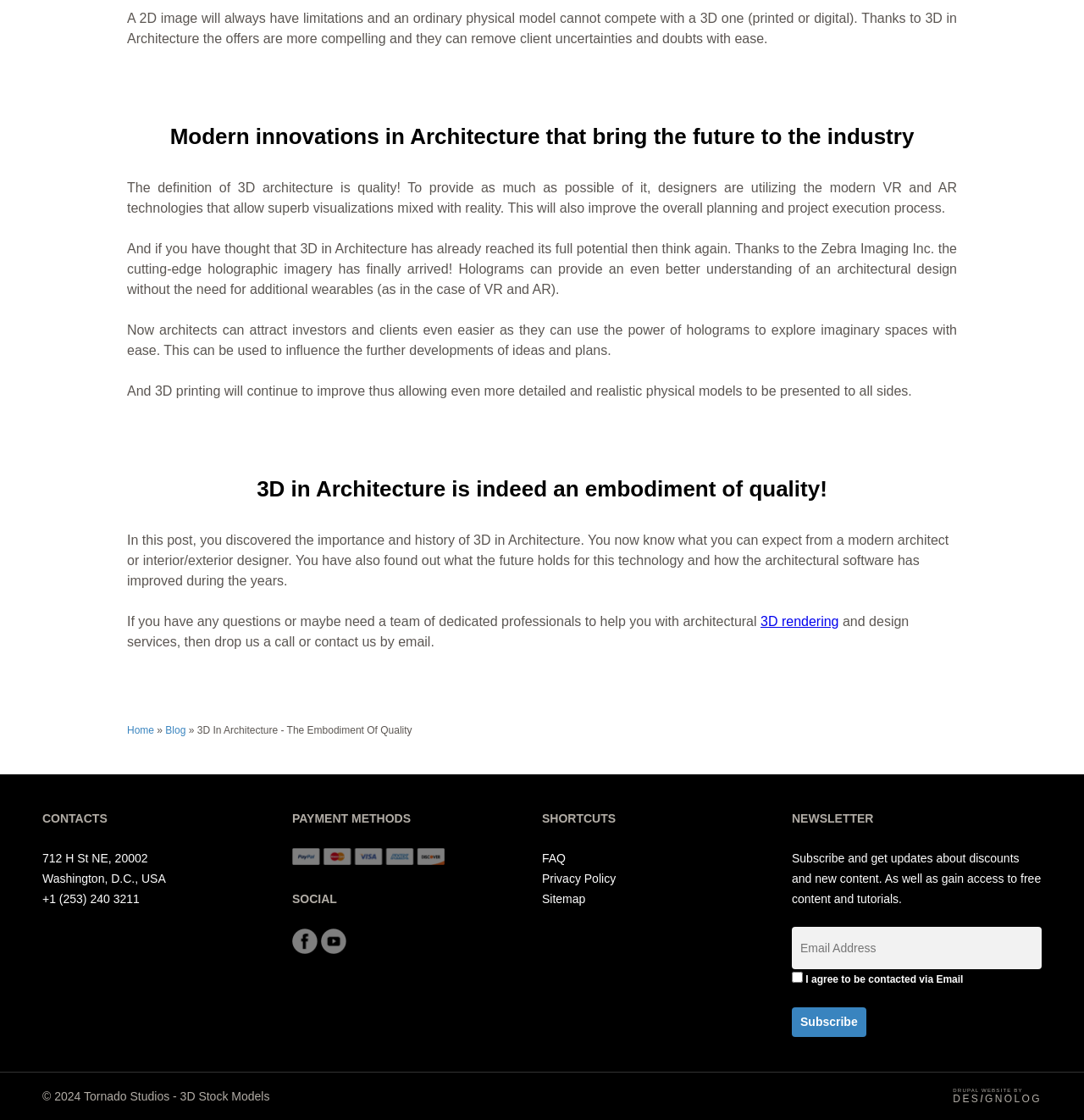Using the given description, provide the bounding box coordinates formatted as (top-left x, top-left y, bottom-right x, bottom-right y), with all values being floating point numbers between 0 and 1. Description: alt="YouTube Profile"

[0.296, 0.842, 0.319, 0.854]